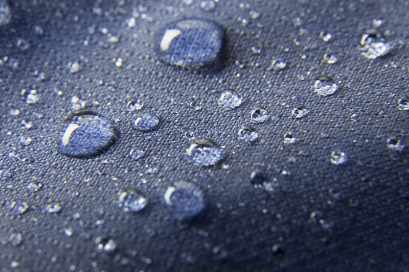Break down the image into a detailed narrative.

This close-up image showcases droplets of water resting on a textured, dark fabric surface, highlighting the material's water-resistant qualities. The shimmering beads of water illustrate the fabric's ability to repel moisture, making it an excellent choice for roofing applications. This feature is particularly significant for EPDM (Ethylene Propylene Diene Monomer) roofing membranes, which are favored for their durability and effectiveness in protecting structures from moisture-related damage. The visual emphasizes how such roofing solutions, used by companies like A1 Roofing Bradford, ensure long-lasting protection for homes and buildings in various weather conditions.